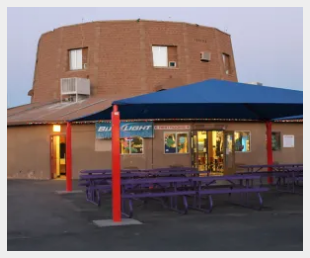Provide a short, one-word or phrase answer to the question below:
What is the architectural style of the building's exterior?

Southwestern